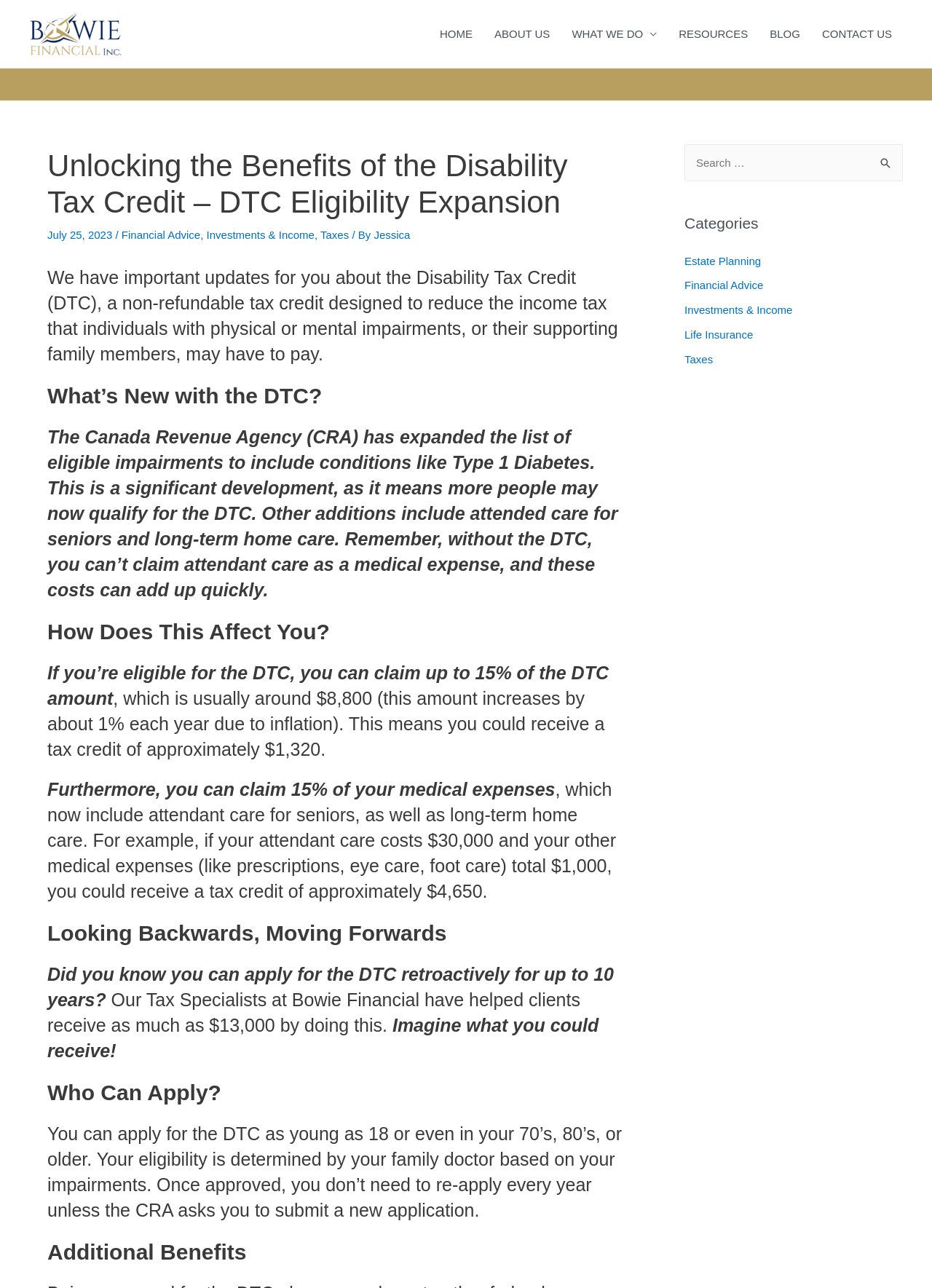Please provide a one-word or phrase answer to the question: 
How many years can one apply for the DTC retroactively?

up to 10 years